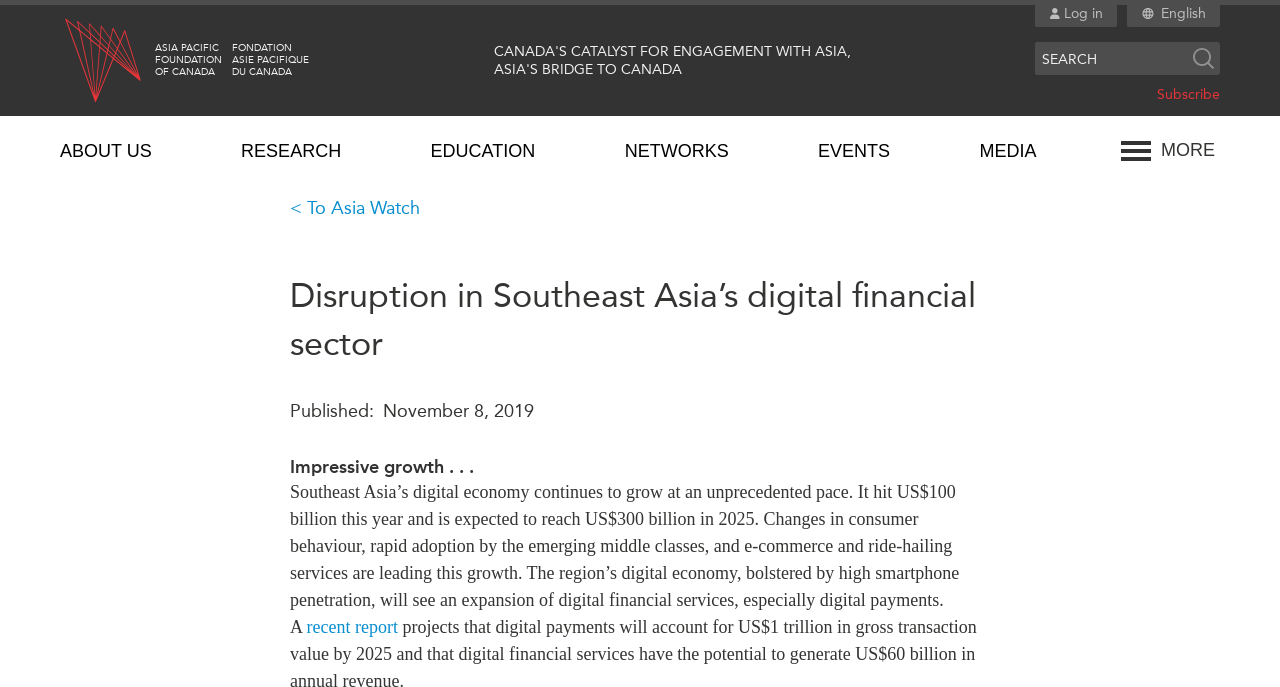Please look at the image and answer the question with a detailed explanation: What is the expected value of Southeast Asia's digital economy in 2025?

The expected value of Southeast Asia's digital economy in 2025 can be found in the text, which states that it is expected to reach US$300 billion in 2025.